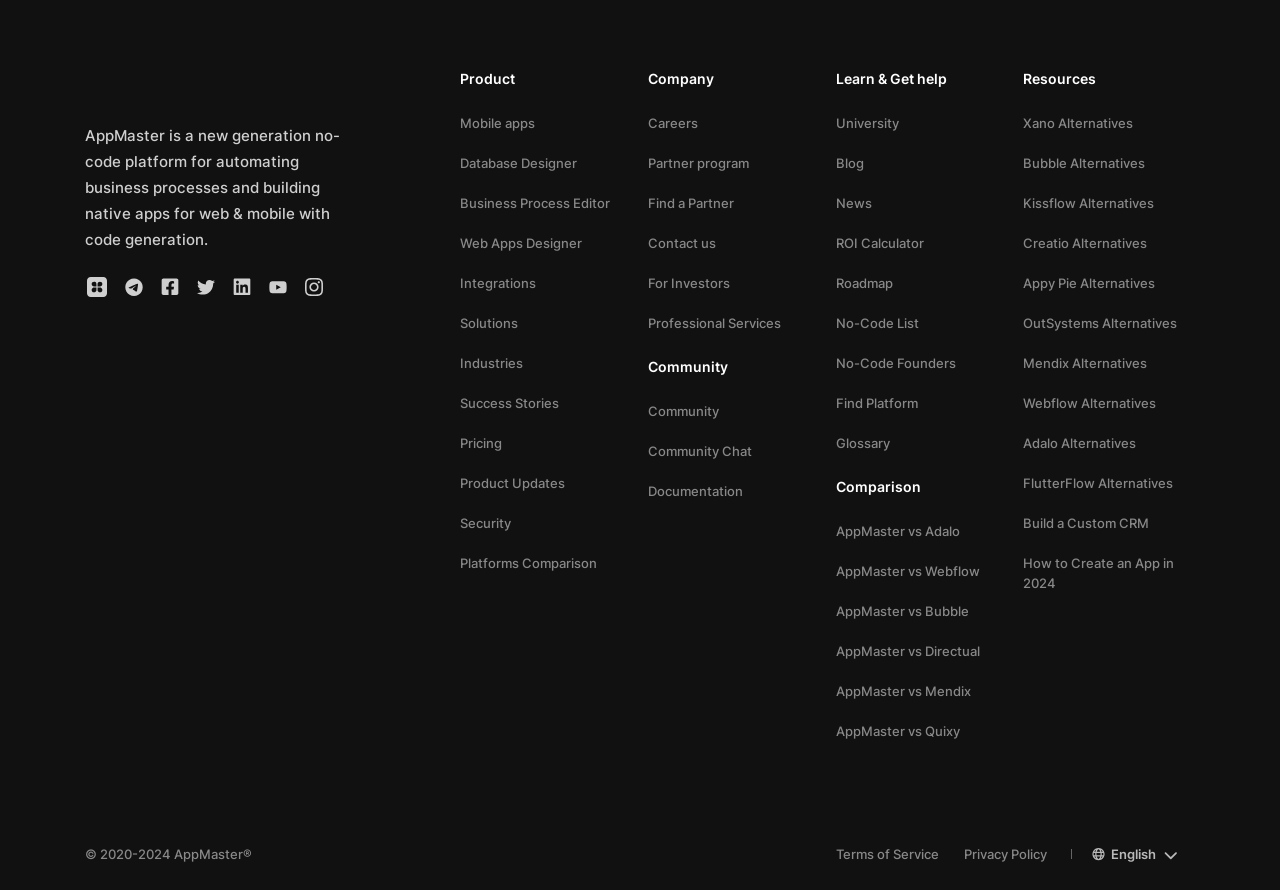Locate the bounding box coordinates of the item that should be clicked to fulfill the instruction: "Go to the top of the page".

None